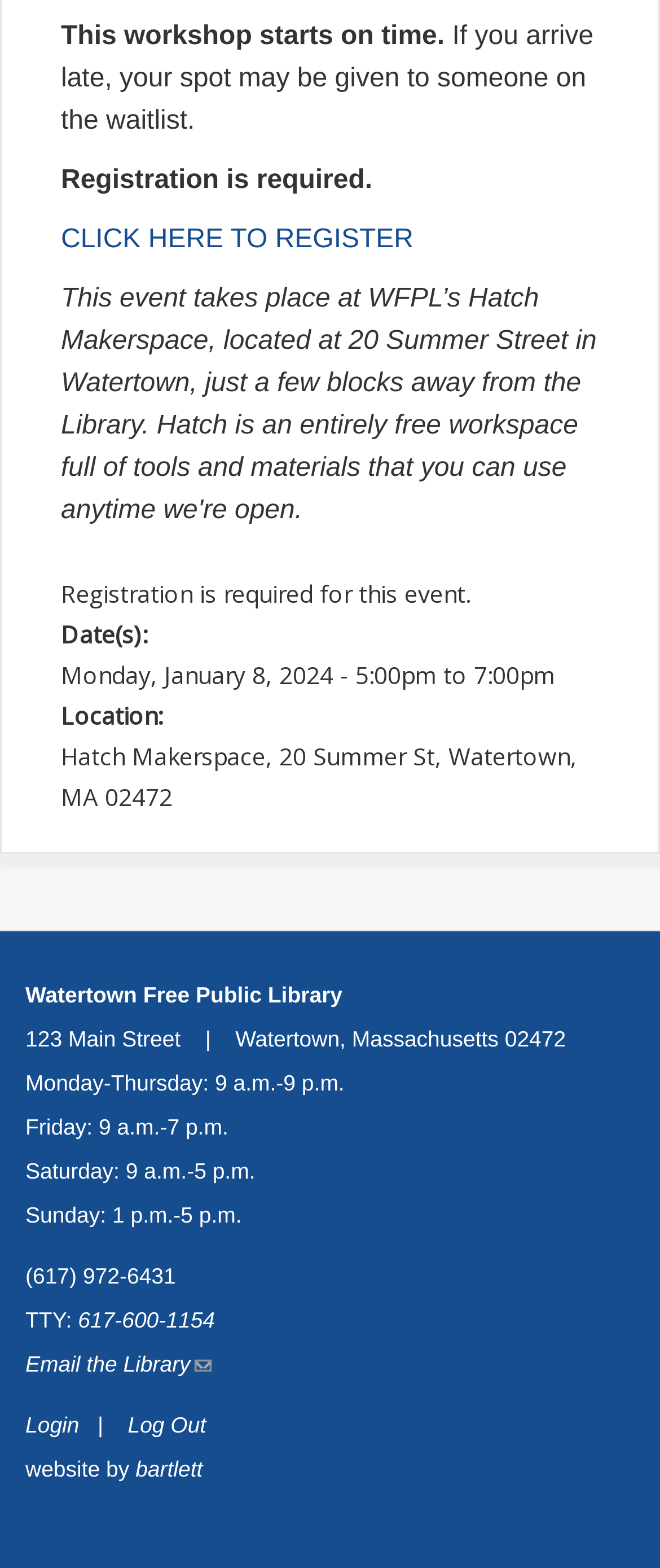What is the location of the workshop?
Respond with a short answer, either a single word or a phrase, based on the image.

Hatch Makerspace, 20 Summer St, Watertown, MA 02472